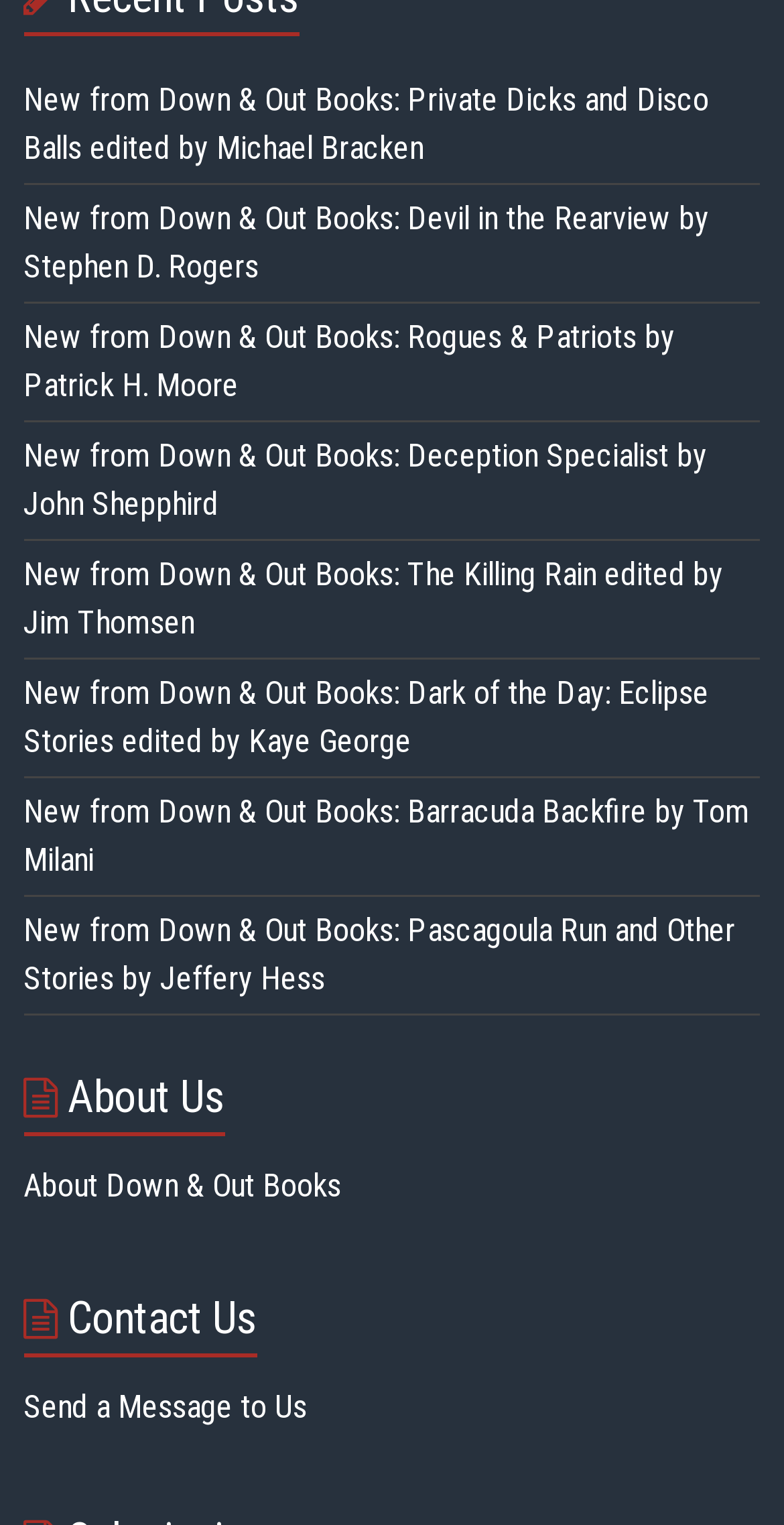Could you indicate the bounding box coordinates of the region to click in order to complete this instruction: "Learn about Down & Out Books".

[0.03, 0.765, 0.435, 0.79]